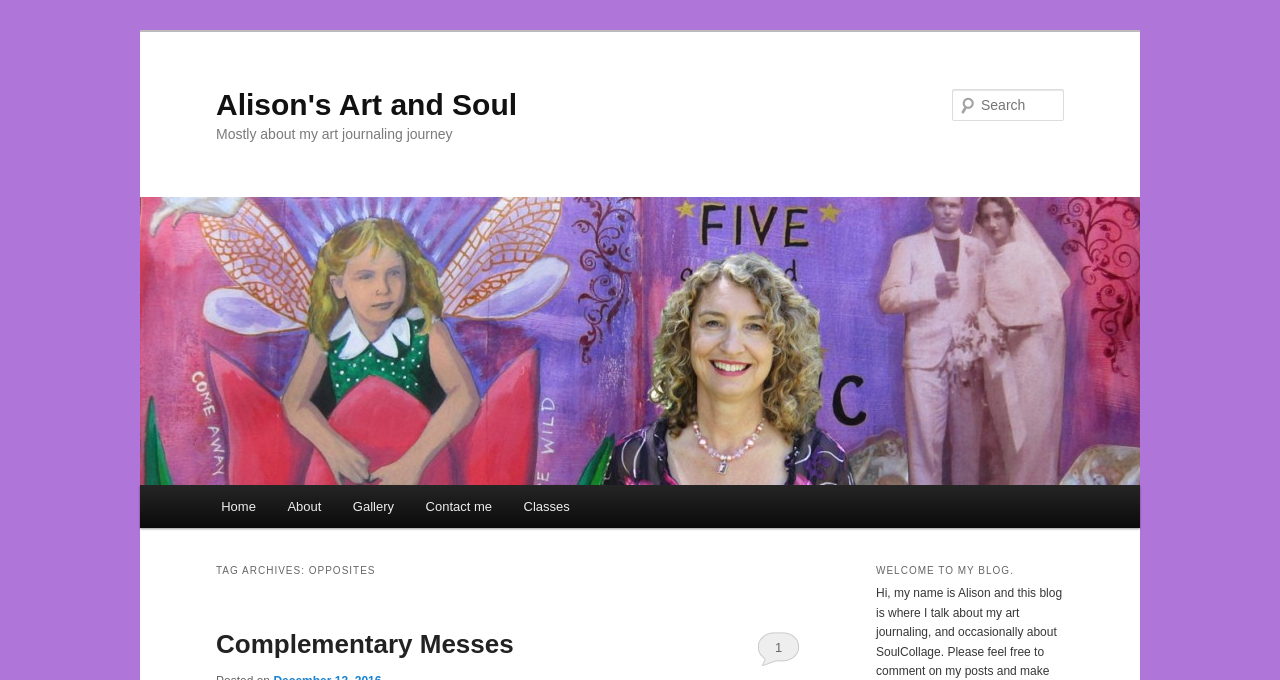Please answer the following question using a single word or phrase: 
What is the current tag archive being displayed?

OPPOSITES